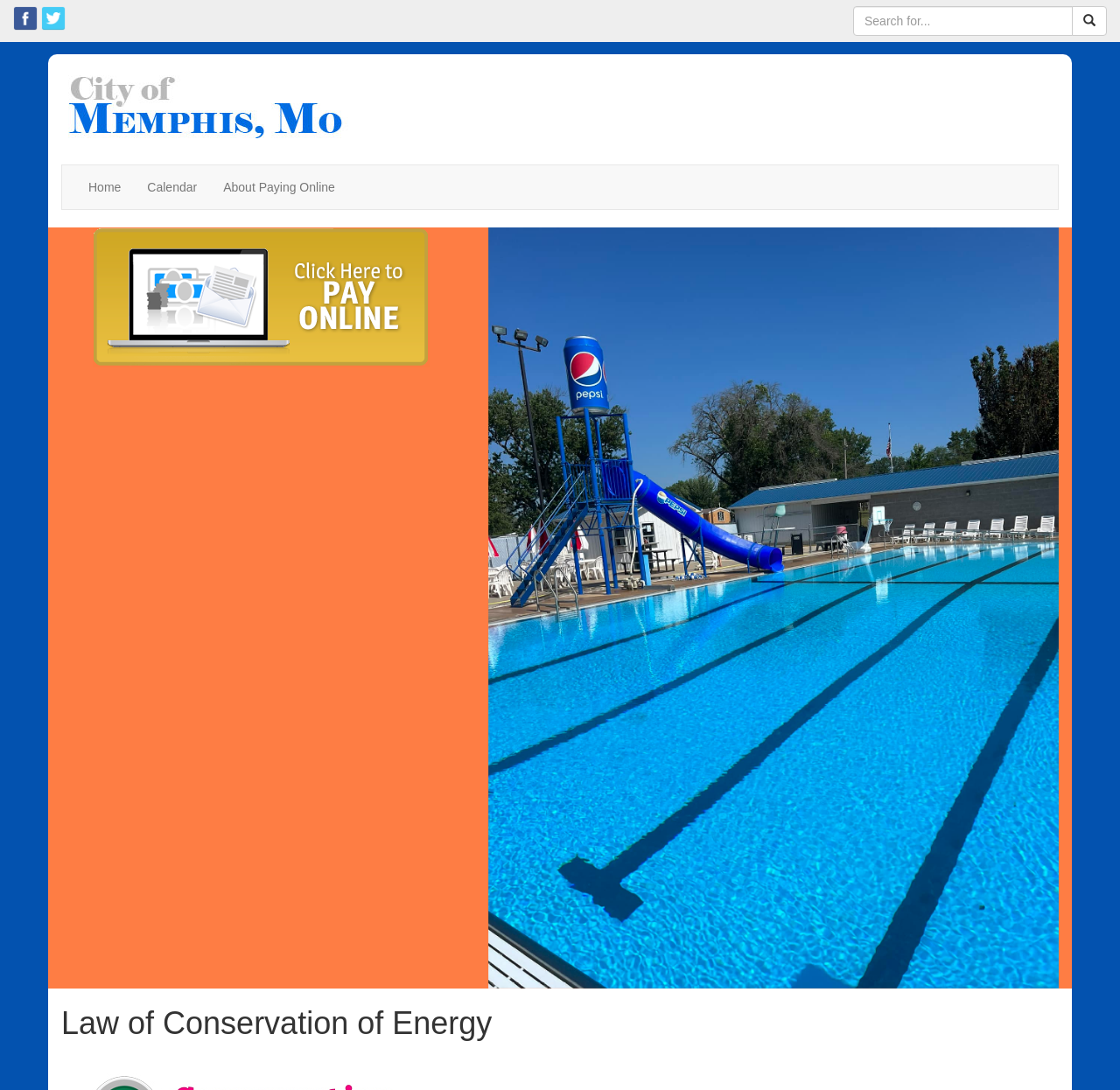What is the name of the city?
Please use the visual content to give a single word or phrase answer.

Memphis, MO